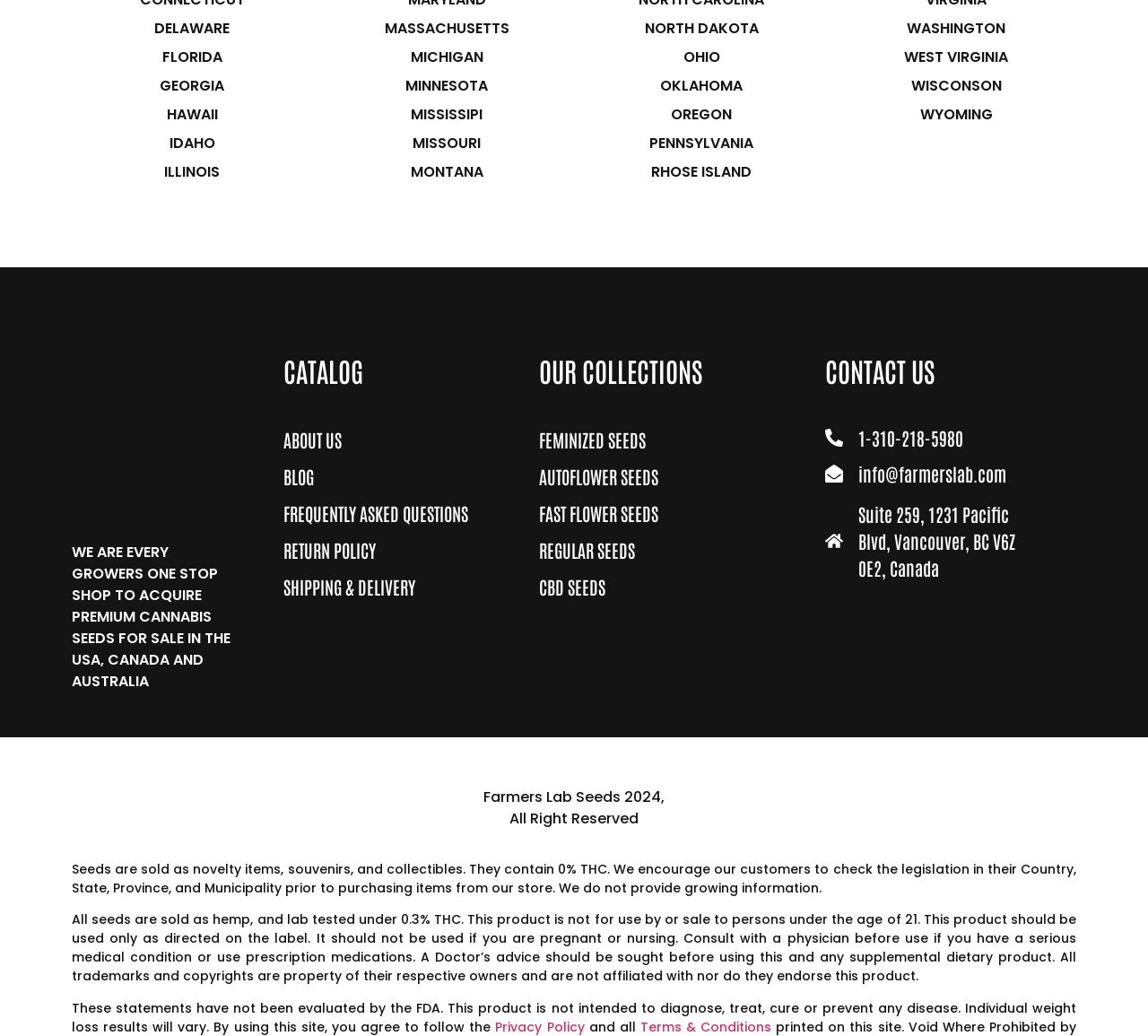Indicate the bounding box coordinates of the element that must be clicked to execute the instruction: "Learn more about FEMINIZED SEEDS". The coordinates should be given as four float numbers between 0 and 1, i.e., [left, top, right, bottom].

[0.47, 0.414, 0.68, 0.45]